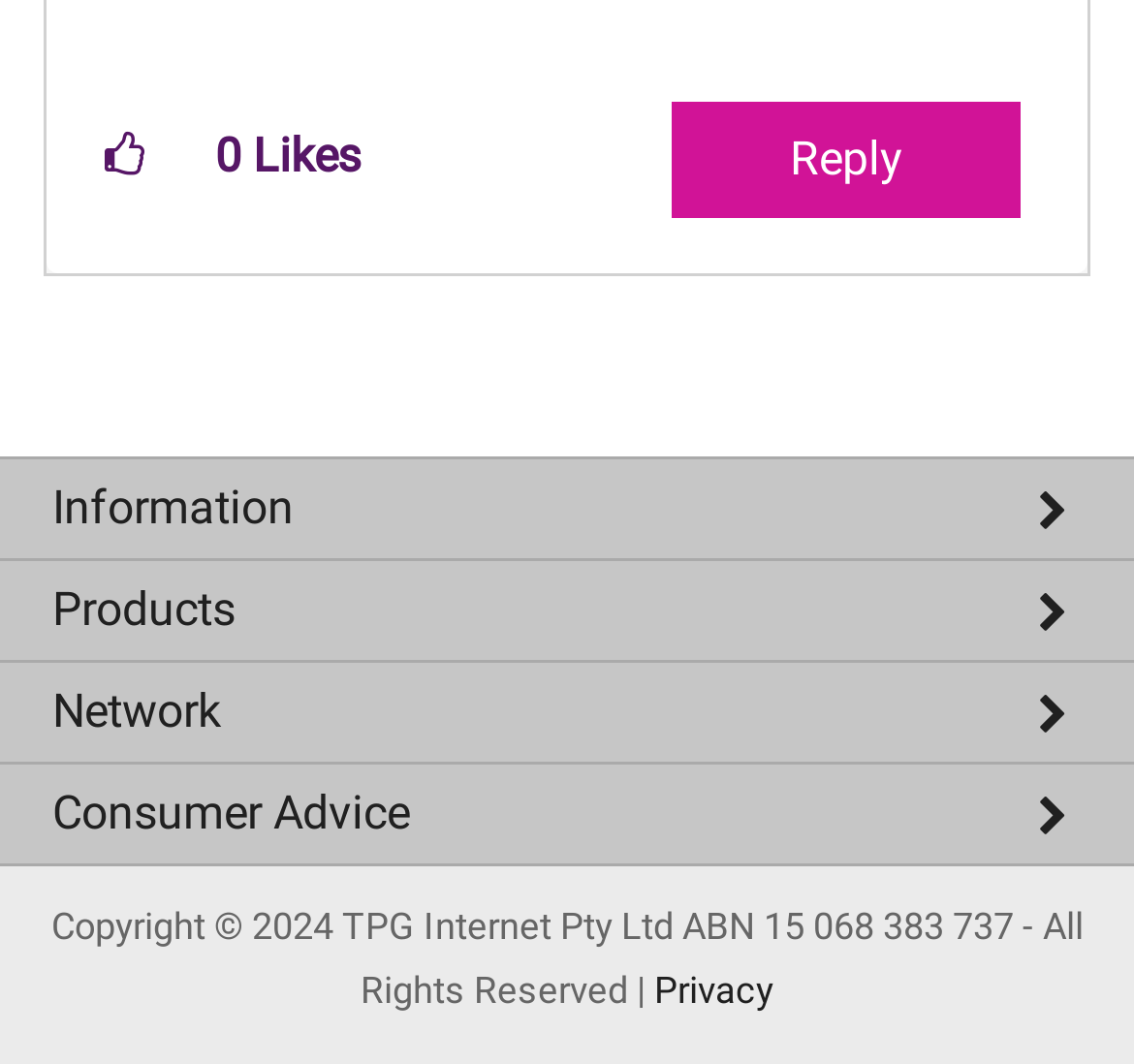How many types of broadband plans are mentioned?
Refer to the image and provide a one-word or short phrase answer.

3